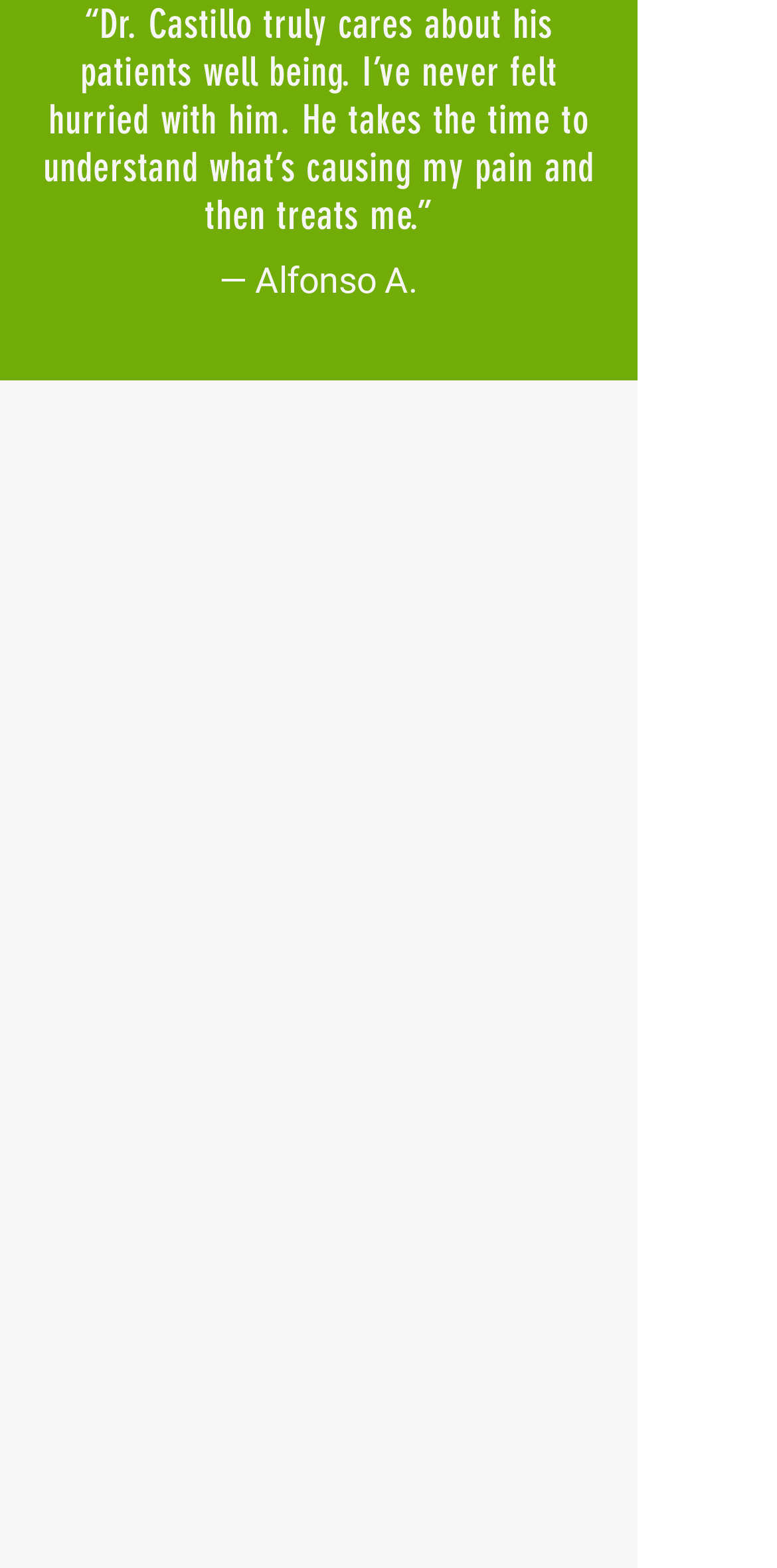Find the bounding box coordinates for the area that should be clicked to accomplish the instruction: "Click on Home".

[0.051, 0.291, 0.138, 0.31]